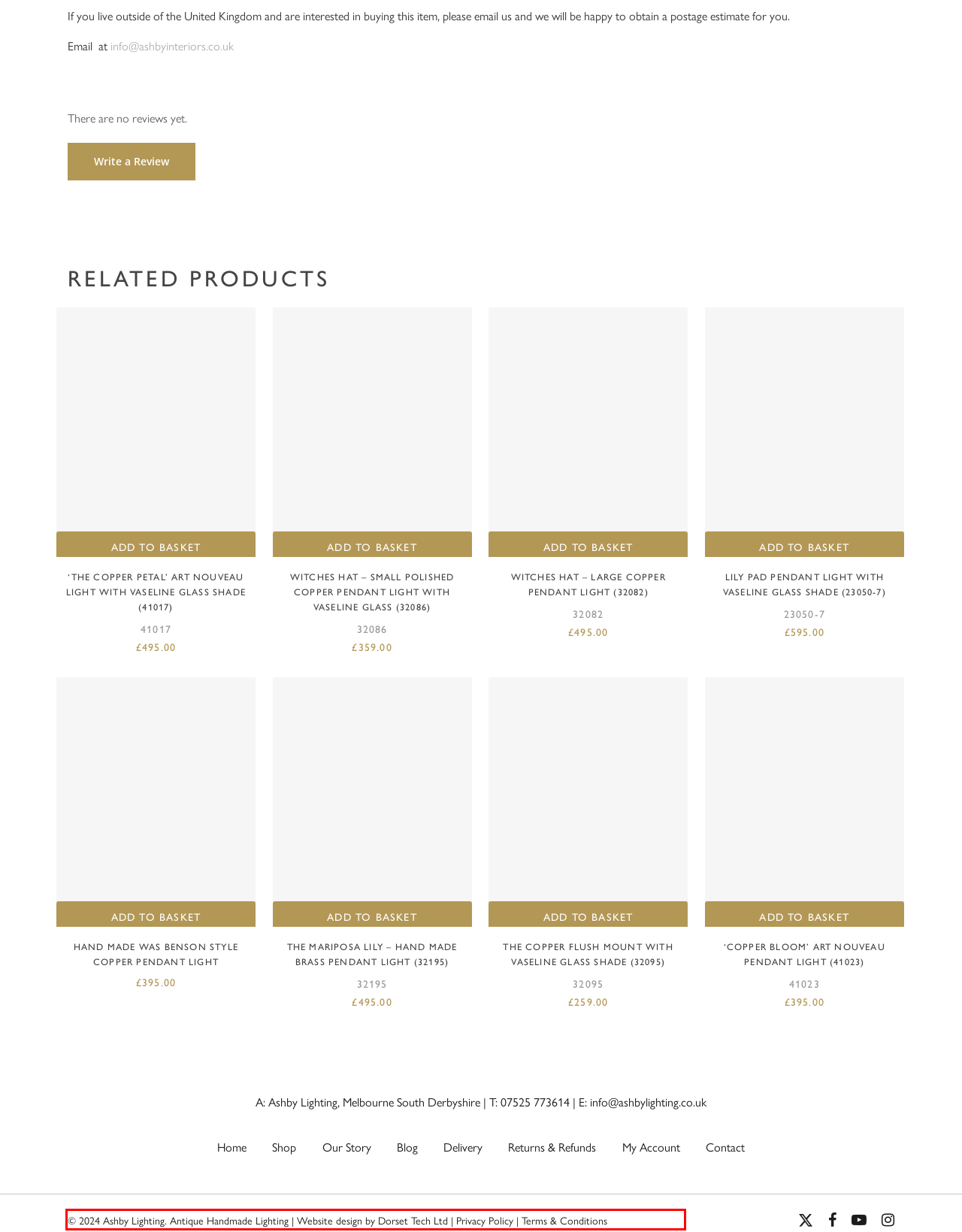Given a webpage screenshot with a red bounding box, perform OCR to read and deliver the text enclosed by the red bounding box.

© 2024 Ashby Lighting. Antique Handmade Lighting | Website design by Dorset Tech Ltd | Privacy Policy | Terms & Conditions